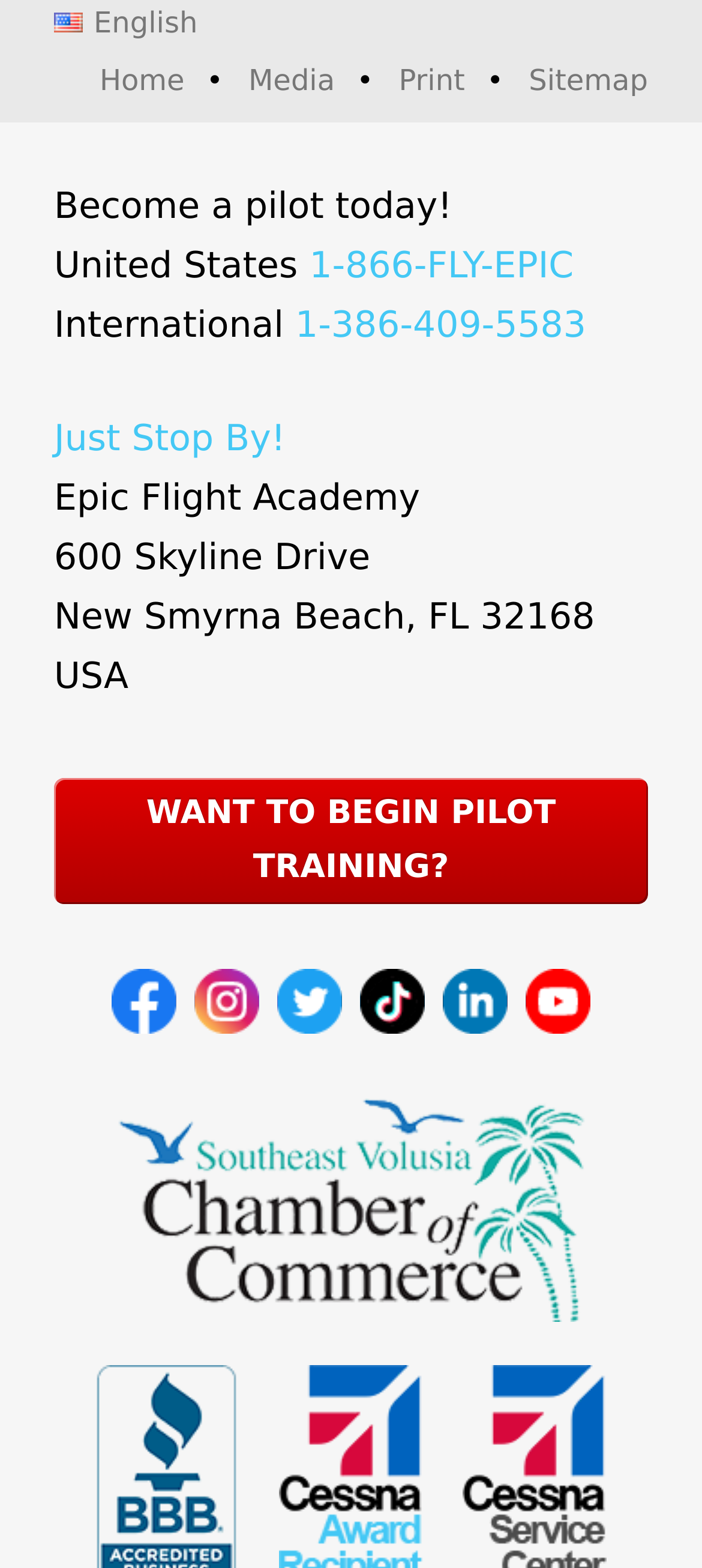For the given element description Just Stop By!, determine the bounding box coordinates of the UI element. The coordinates should follow the format (top-left x, top-left y, bottom-right x, bottom-right y) and be within the range of 0 to 1.

[0.077, 0.265, 0.407, 0.293]